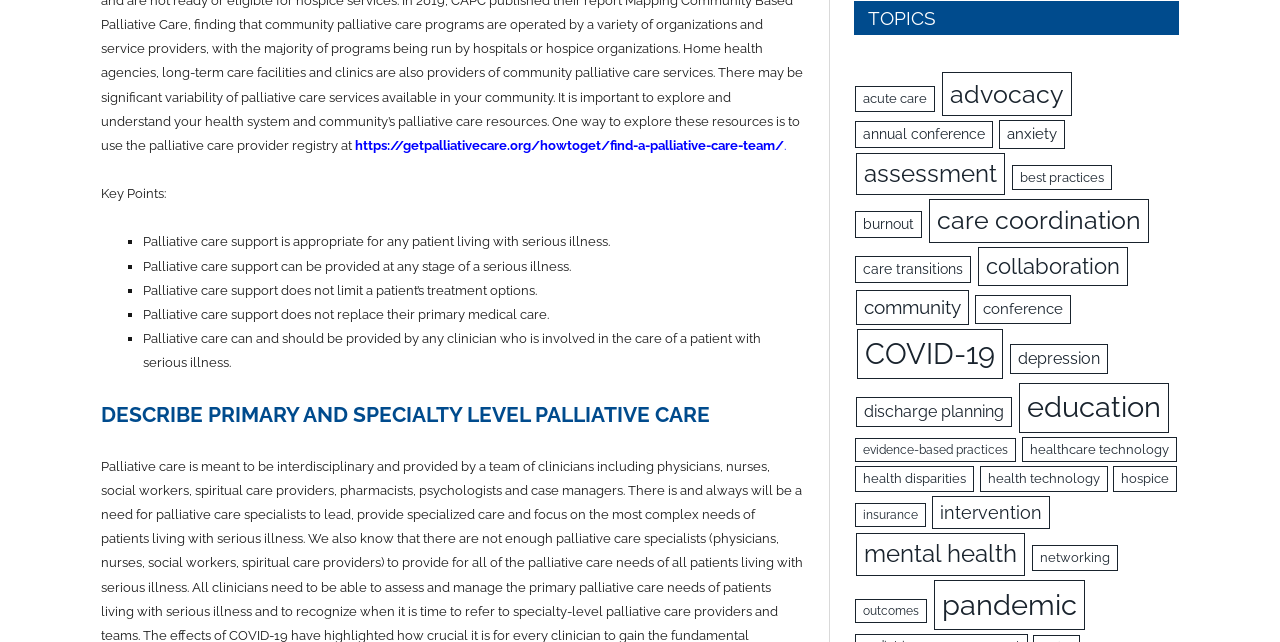Based on the image, provide a detailed and complete answer to the question: 
What is the purpose of palliative care support?

Based on the webpage, palliative care support is appropriate for any patient living with serious illness, and it can be provided at any stage of a serious illness. It does not limit a patient's treatment options and does not replace their primary medical care. Therefore, the purpose of palliative care support is to provide support for patients with serious illness.